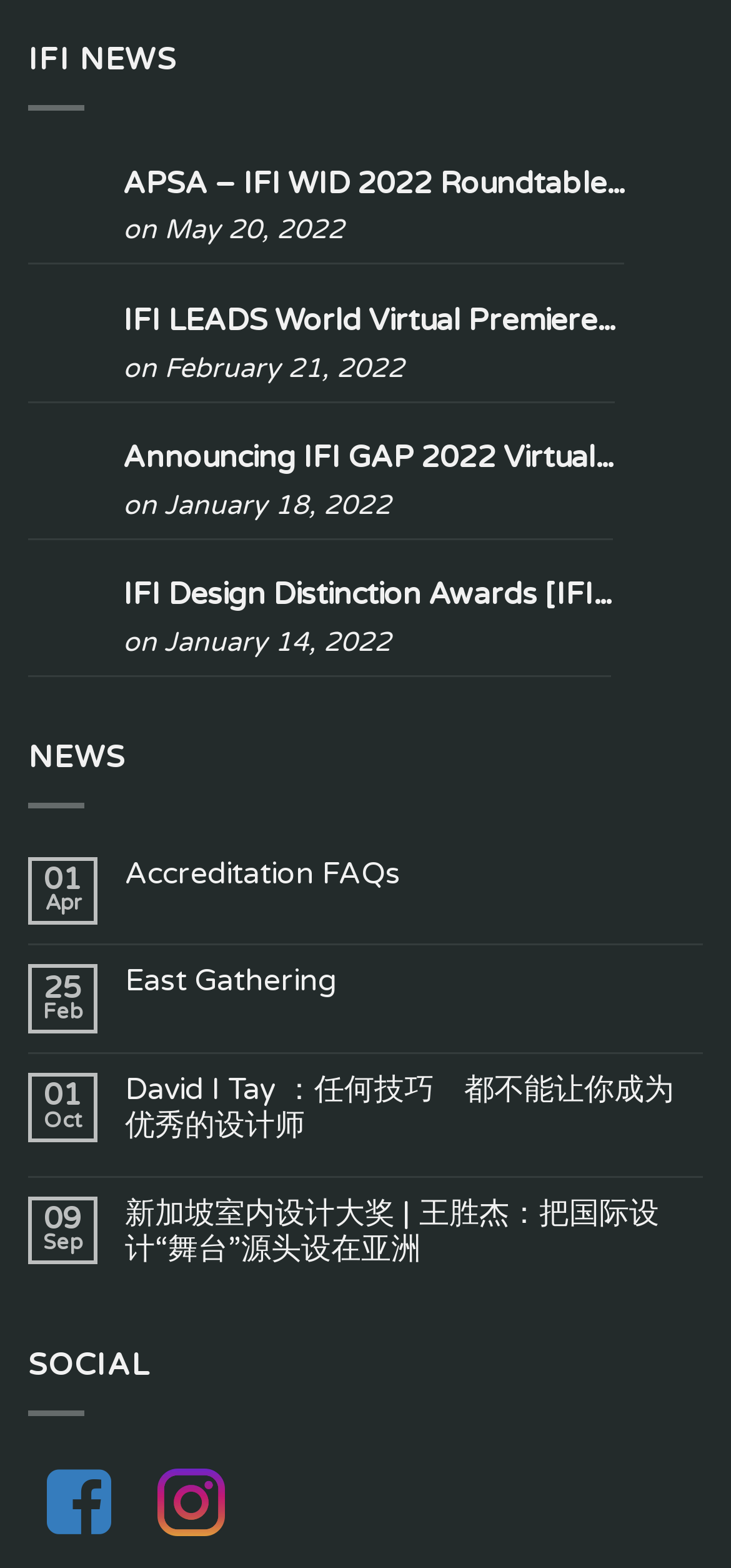Review the image closely and give a comprehensive answer to the question: What is the name of the organization?

The name of the organization can be inferred from the top-left corner of the webpage, where it says 'IFI NEWS'.